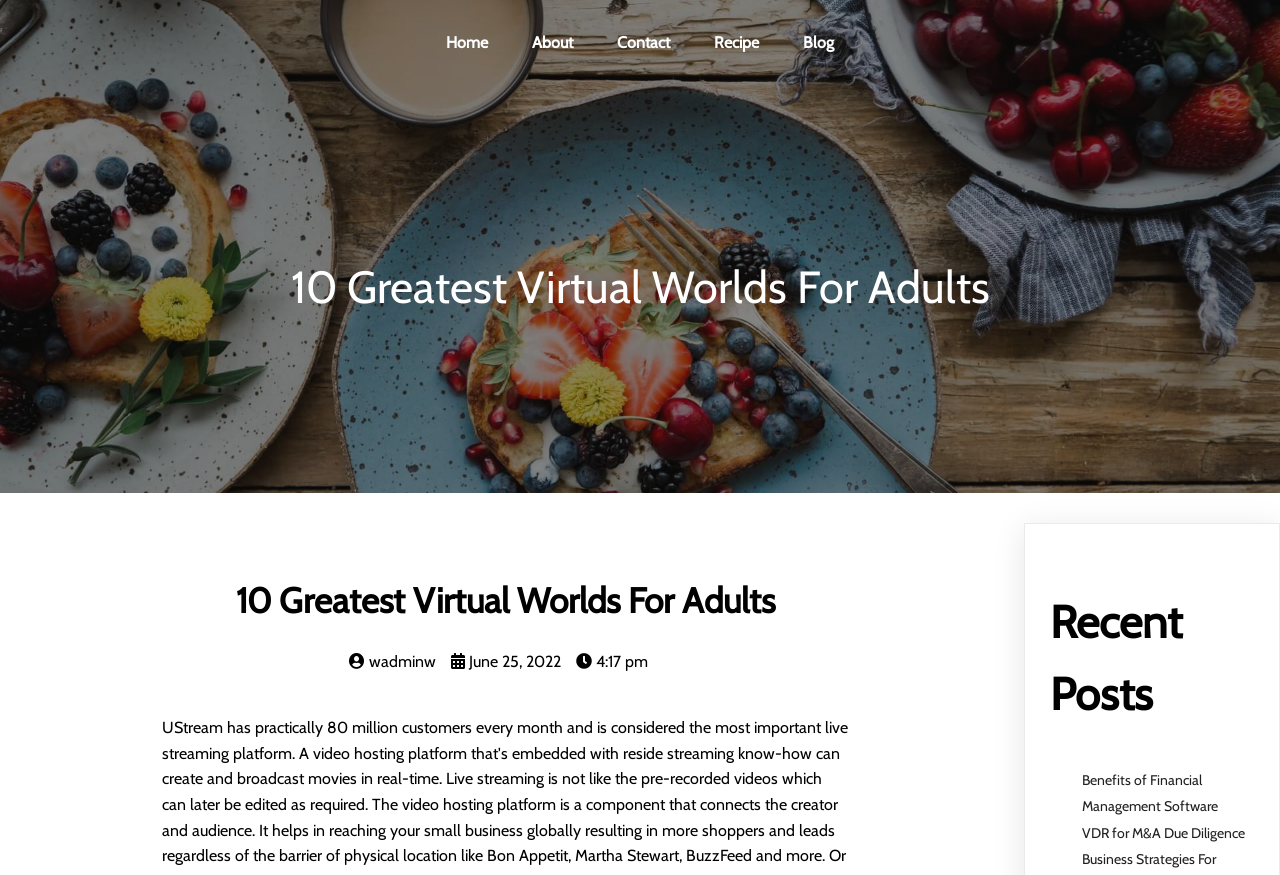Answer the question using only a single word or phrase: 
What is the category of the post 'Benefits of Financial Management Software'?

Blog